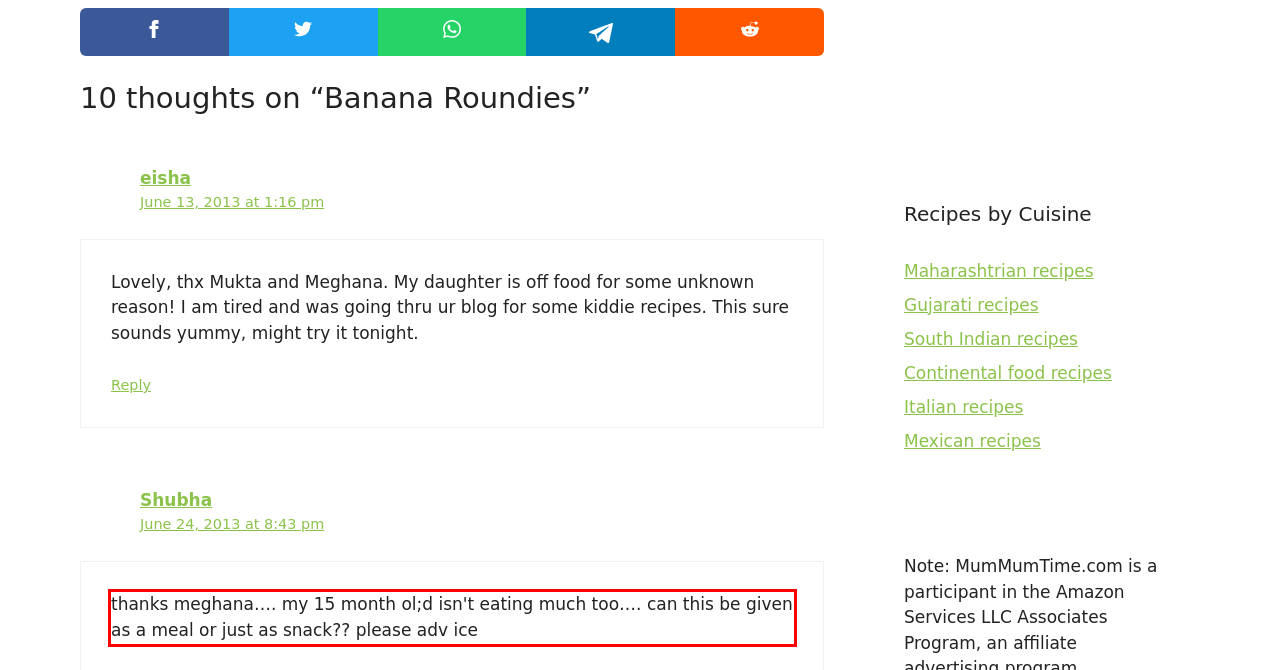Analyze the screenshot of a webpage where a red rectangle is bounding a UI element. Extract and generate the text content within this red bounding box.

thanks meghana…. my 15 month ol;d isn't eating much too…. can this be given as a meal or just as snack?? please adv ice